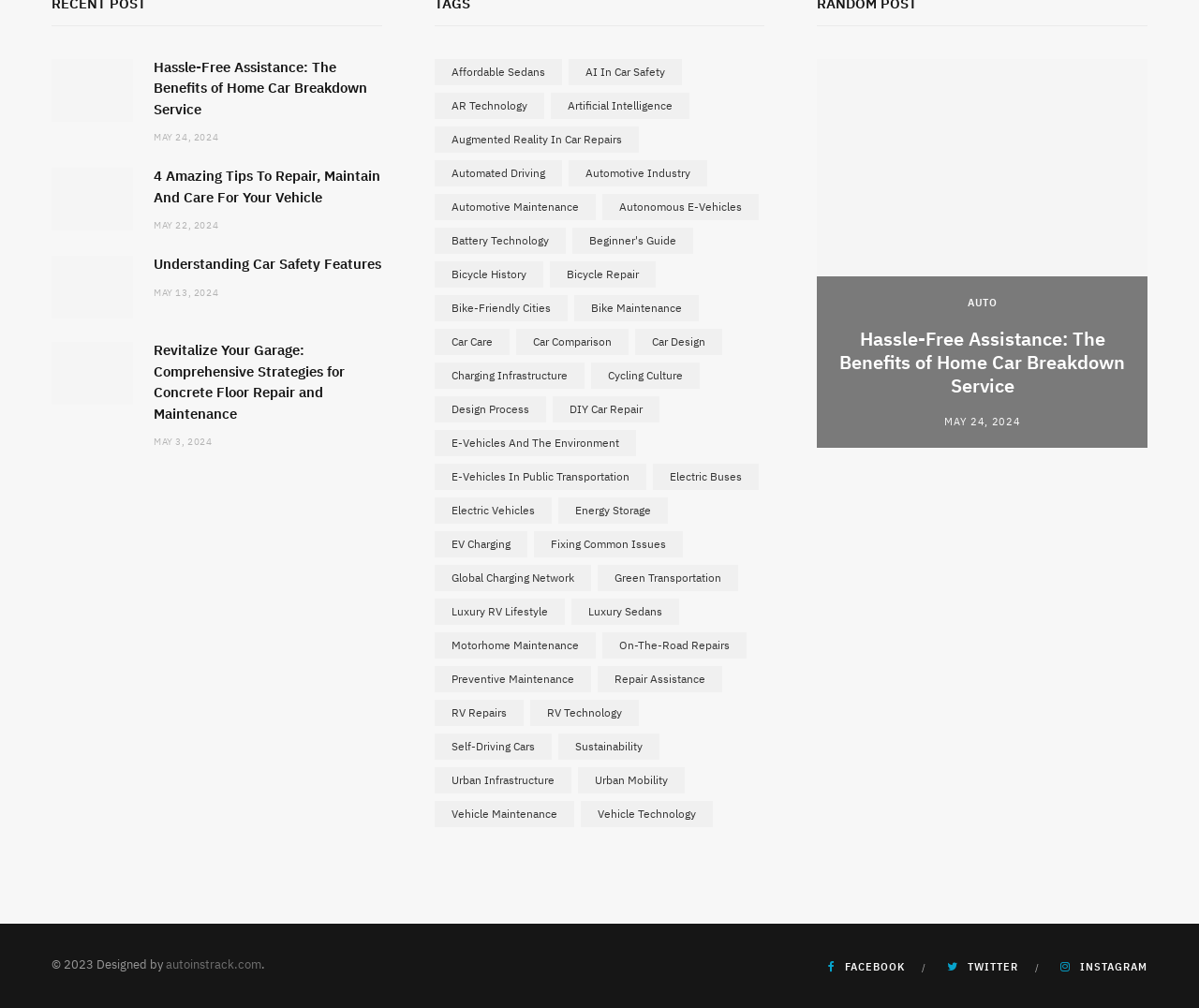Identify the bounding box coordinates necessary to click and complete the given instruction: "Select 'Affordable Sedans'".

[0.362, 0.058, 0.468, 0.084]